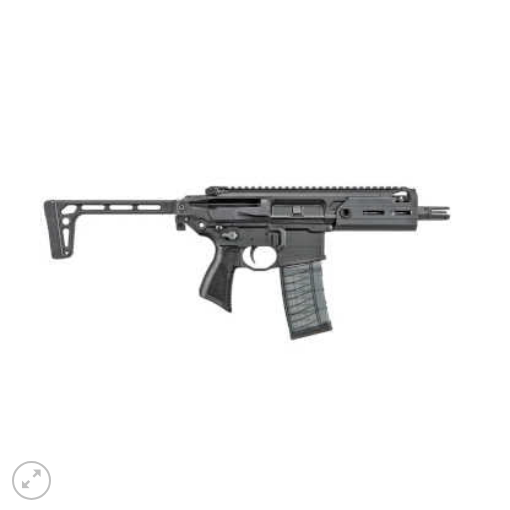Answer the following in one word or a short phrase: 
What is the benefit of the collapsible stock?

Easy transport and storage